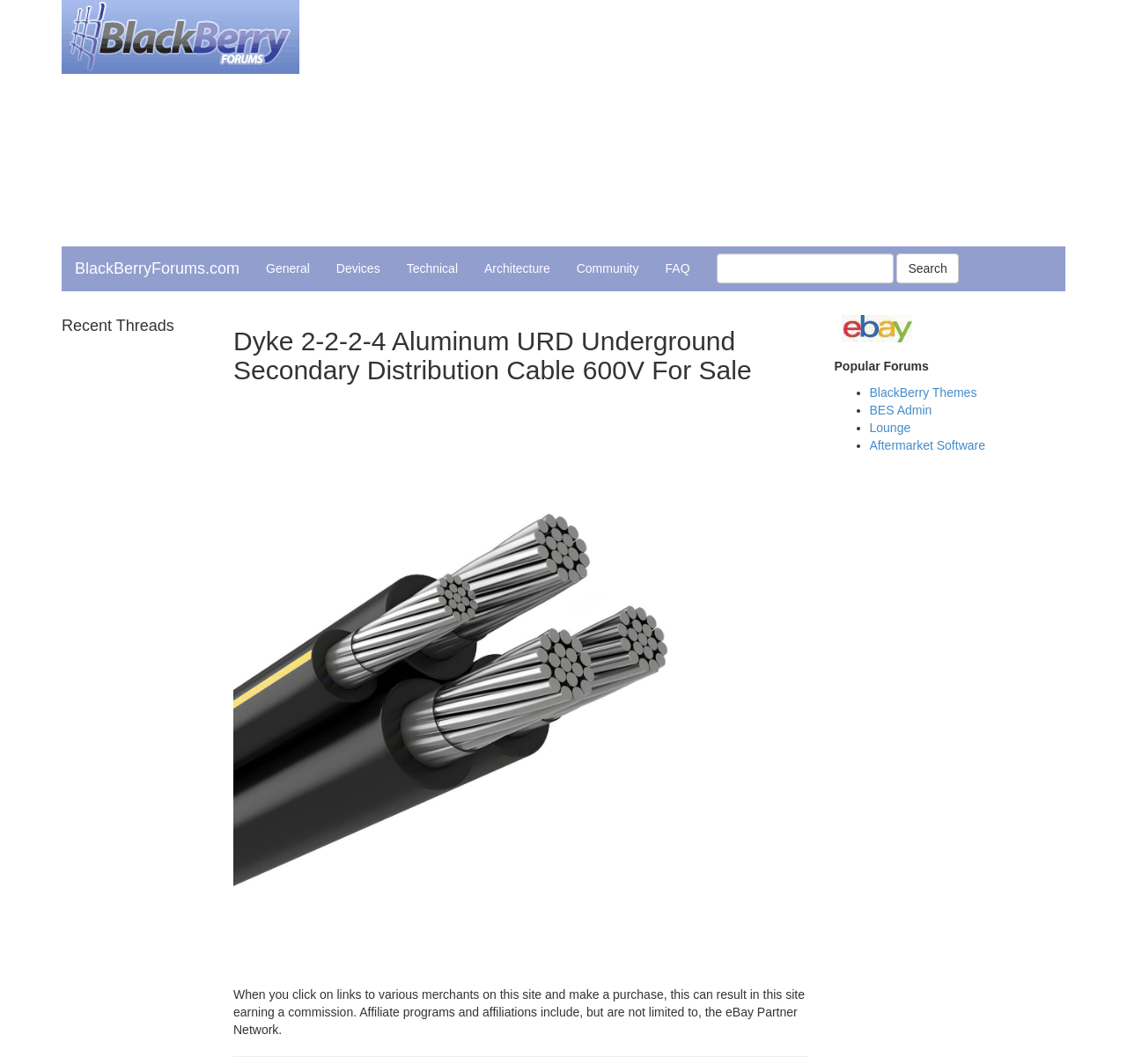Could you highlight the region that needs to be clicked to execute the instruction: "View the recent issue of June 3, 2024"?

None